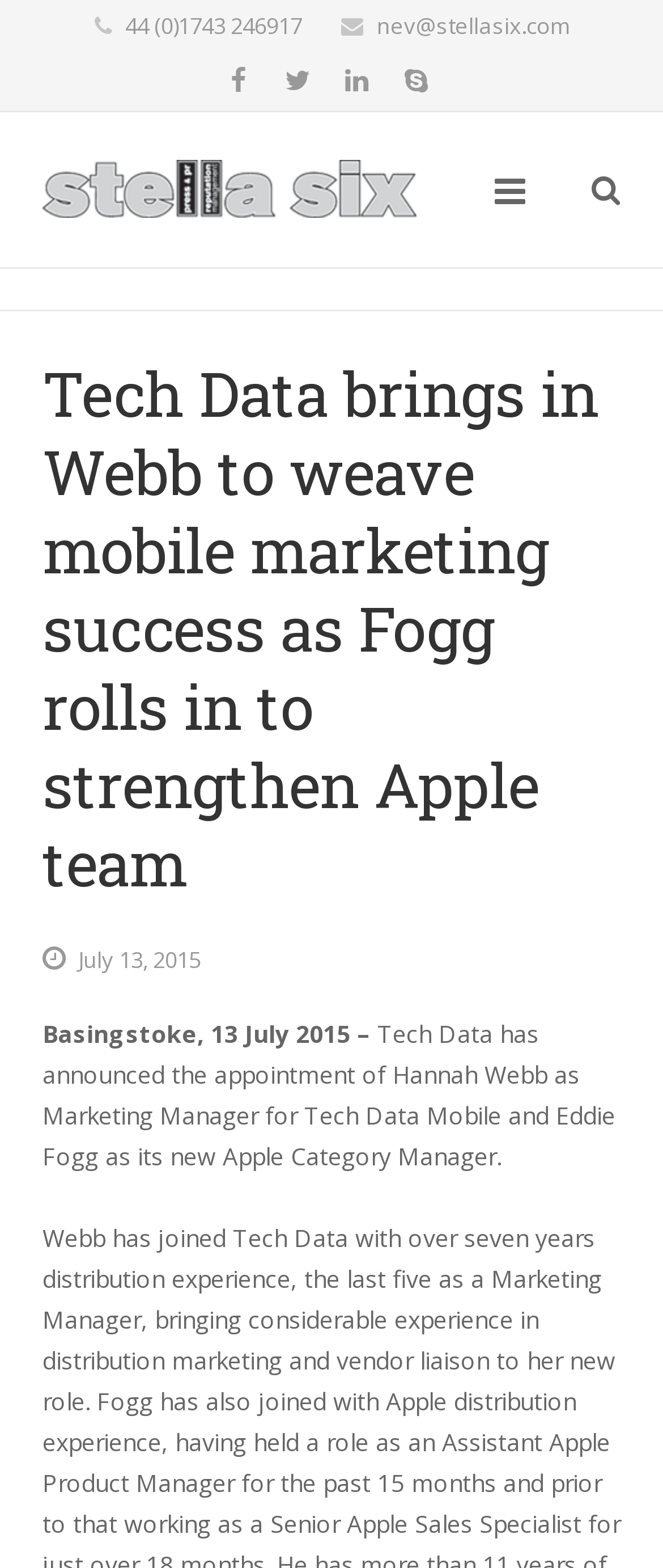What is the phone number?
Please answer the question with a single word or phrase, referencing the image.

44 (0)1743 246917